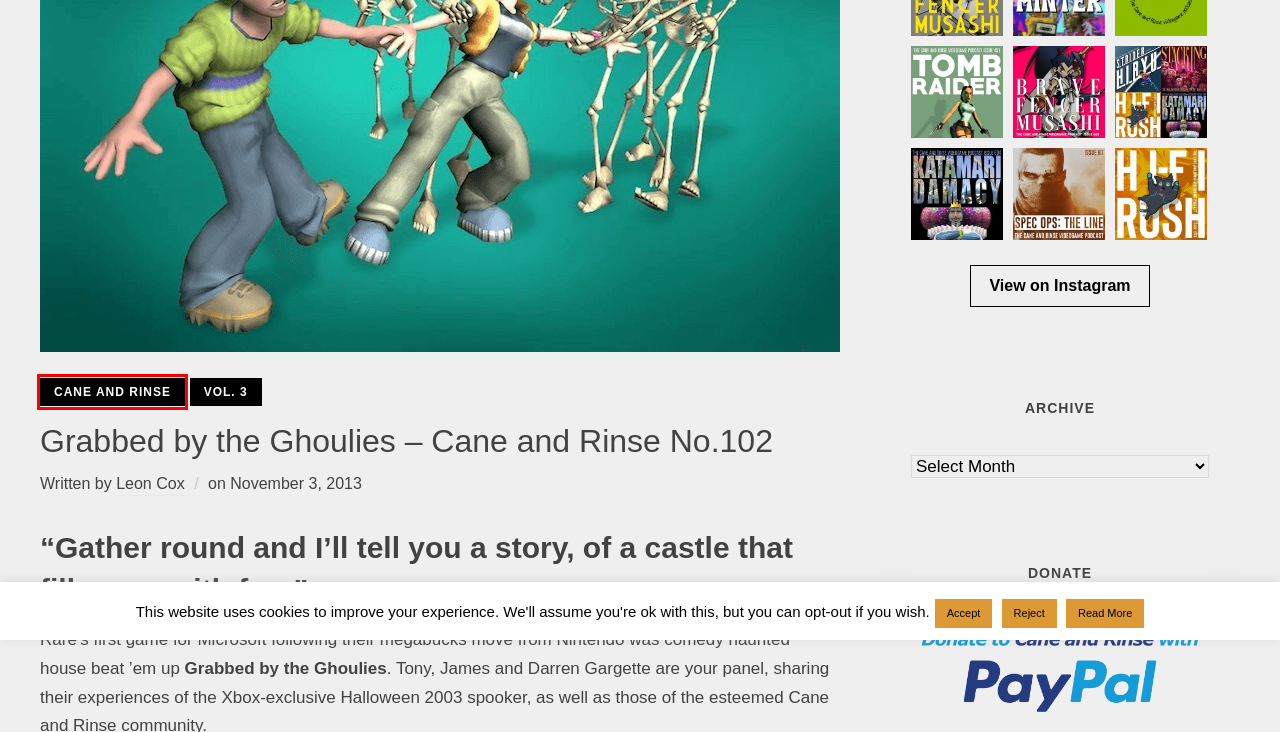A screenshot of a webpage is given, marked with a red bounding box around a UI element. Please select the most appropriate webpage description that fits the new page after clicking the highlighted element. Here are the candidates:
A. Leon Cox, Author at Cane and Rinse
B. The Cane and Rinse videogame podcast
C. Mortal Kombat Mythologies: Sub-Zero Quick Rinse - Cane and Rinse
D. Vol. 3 Archives - Cane and Rinse
E. Podcasts Archives - Cane and Rinse
F. Cane and Rinse Archives - Cane and Rinse
G. Cookie Policy - Cane and Rinse
H. Ethan: Meteor Hunter (not so) Quick Rinse - parts one to four - Cane and Rinse

F